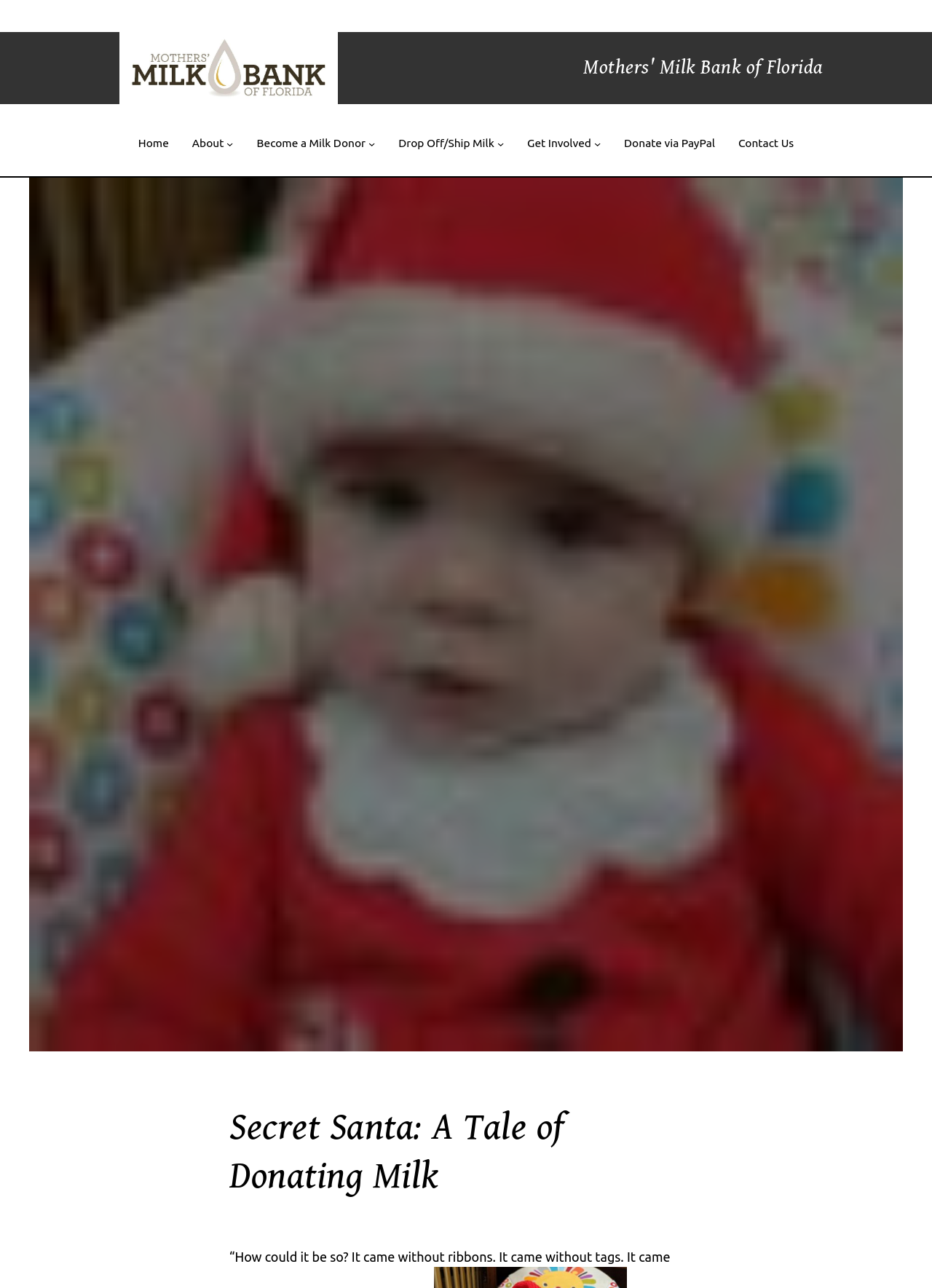Indicate the bounding box coordinates of the clickable region to achieve the following instruction: "Search for something."

None